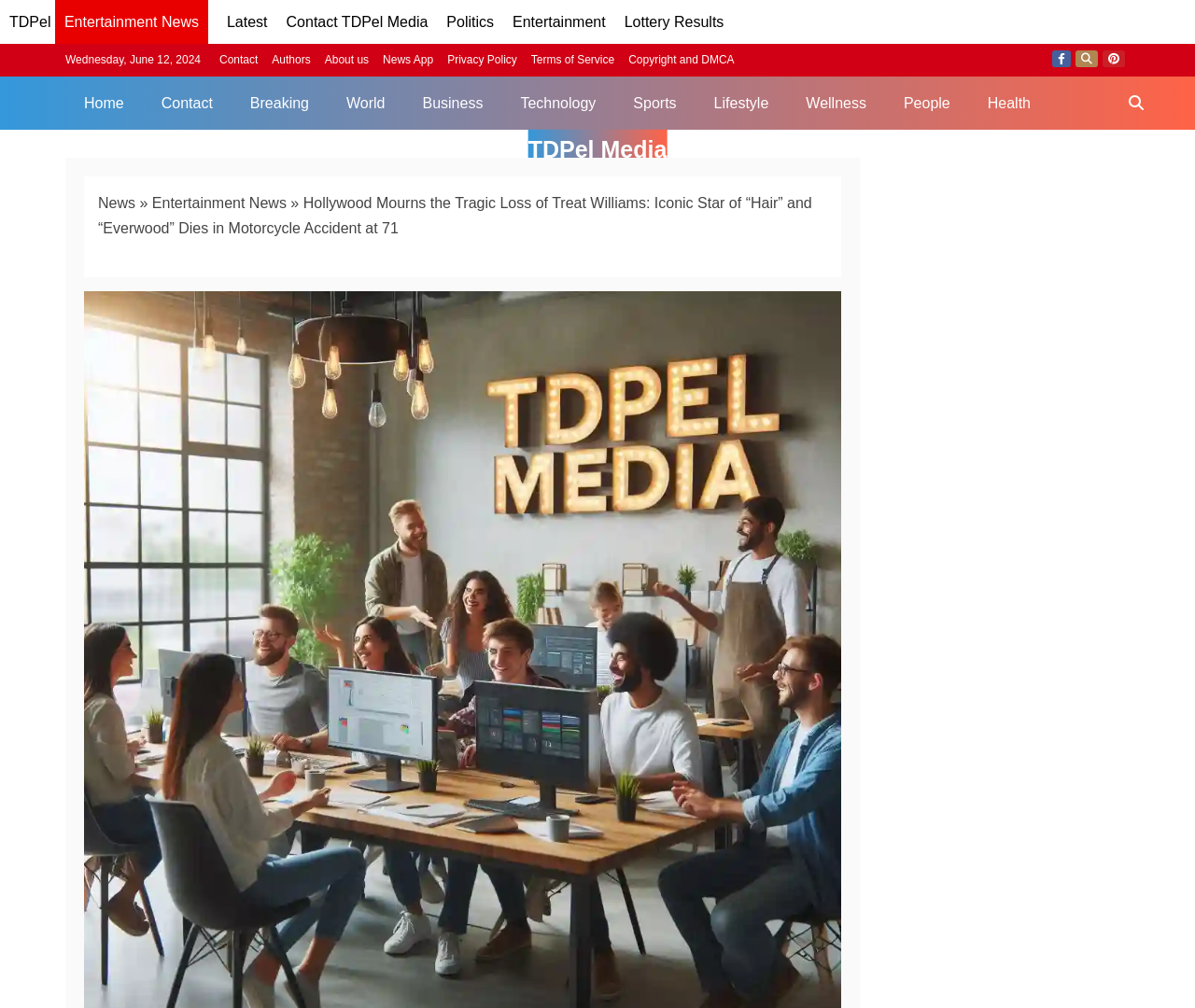What is the date displayed on the webpage?
Using the information from the image, answer the question thoroughly.

I found the date by looking at the StaticText element with the text 'Wednesday, June 12, 2024' which has a bounding box coordinate of [0.055, 0.053, 0.168, 0.066]. This element is likely to be a date display on the webpage.